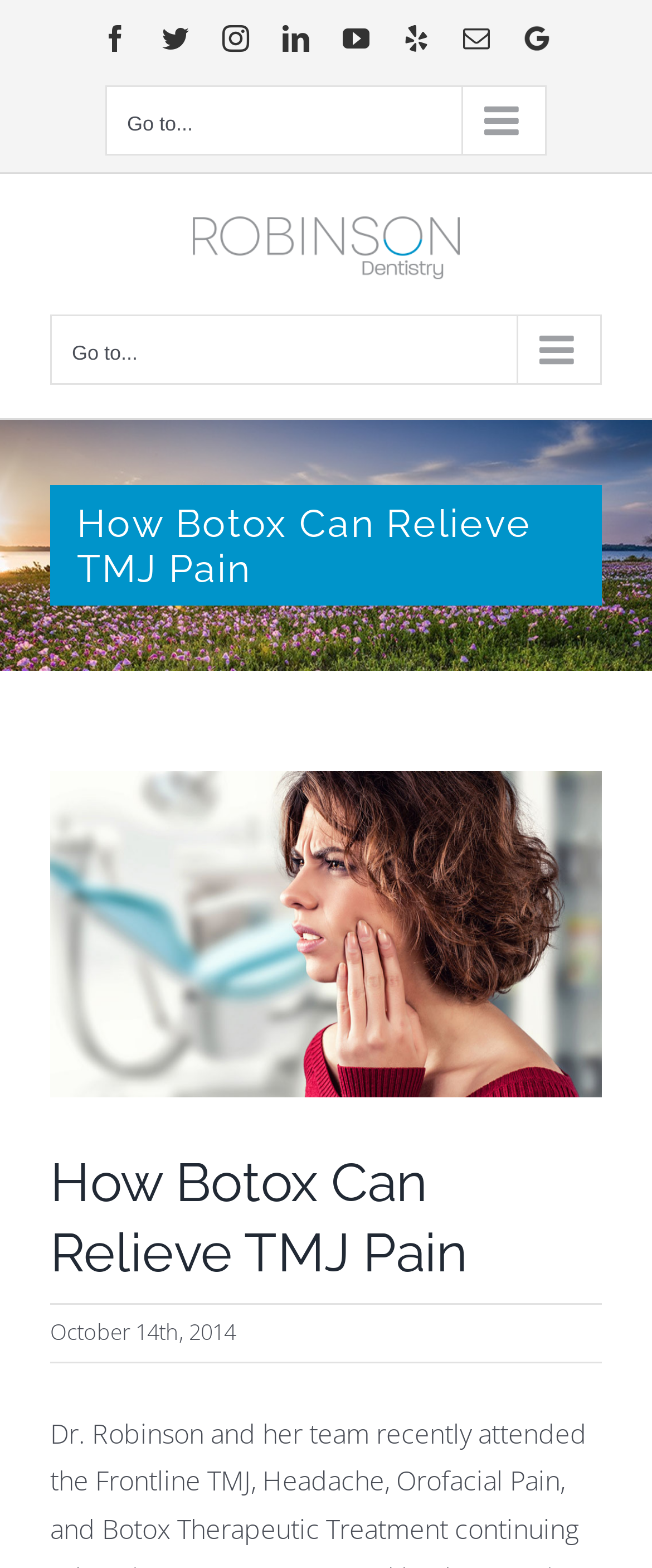Find the bounding box of the web element that fits this description: "alt="Robinson Dentistry Logo"".

[0.077, 0.132, 0.923, 0.179]